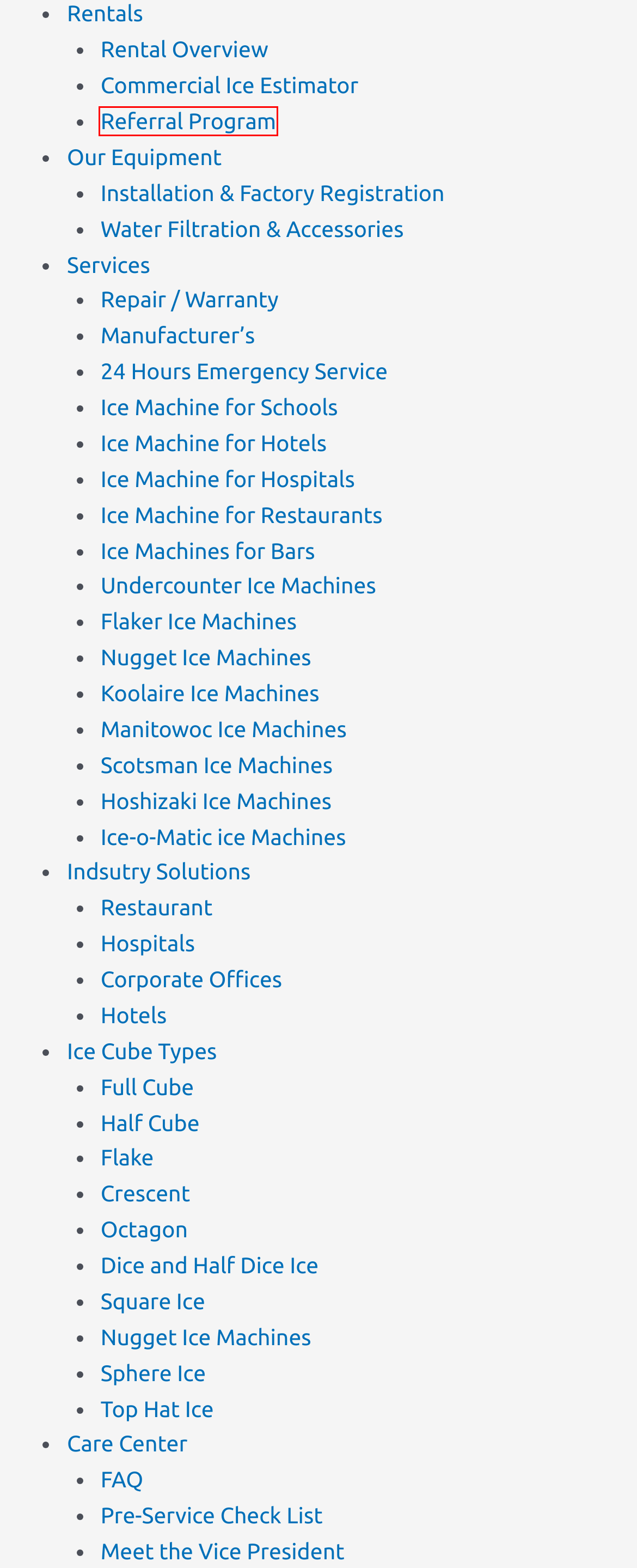Consider the screenshot of a webpage with a red bounding box and select the webpage description that best describes the new page that appears after clicking the element inside the red box. Here are the candidates:
A. Our Equipment - LA ICE MACHINE
B. Rental Overview - LA ICE MACHINE
C. Ice Machine For Hospital | Rent Ice Machine For Hospitals - LA Ice Machine
D. Ice Machines for Bars | LA ICE MACHINE
E. Ice Machine for Restaurants | LA ICE MACHINE
F. Referral - LA ICE MACHINE
G. Ice Types | LA ICE MACHINE
H. Rent Ice Machine For Resturant | Ice Machine For Restaurant - LA Ice Machine

F